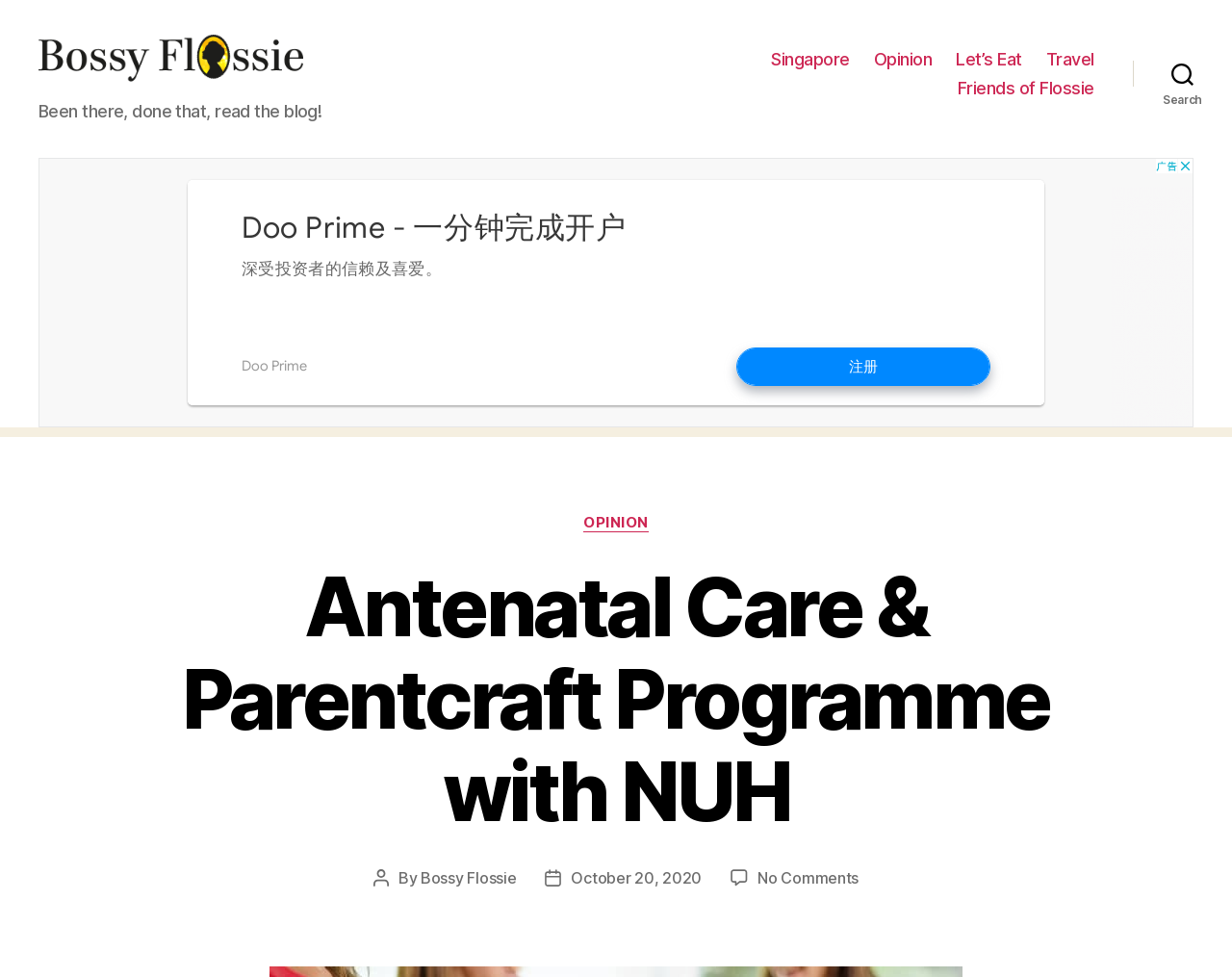Answer the question in a single word or phrase:
How many links are in the navigation menu?

5